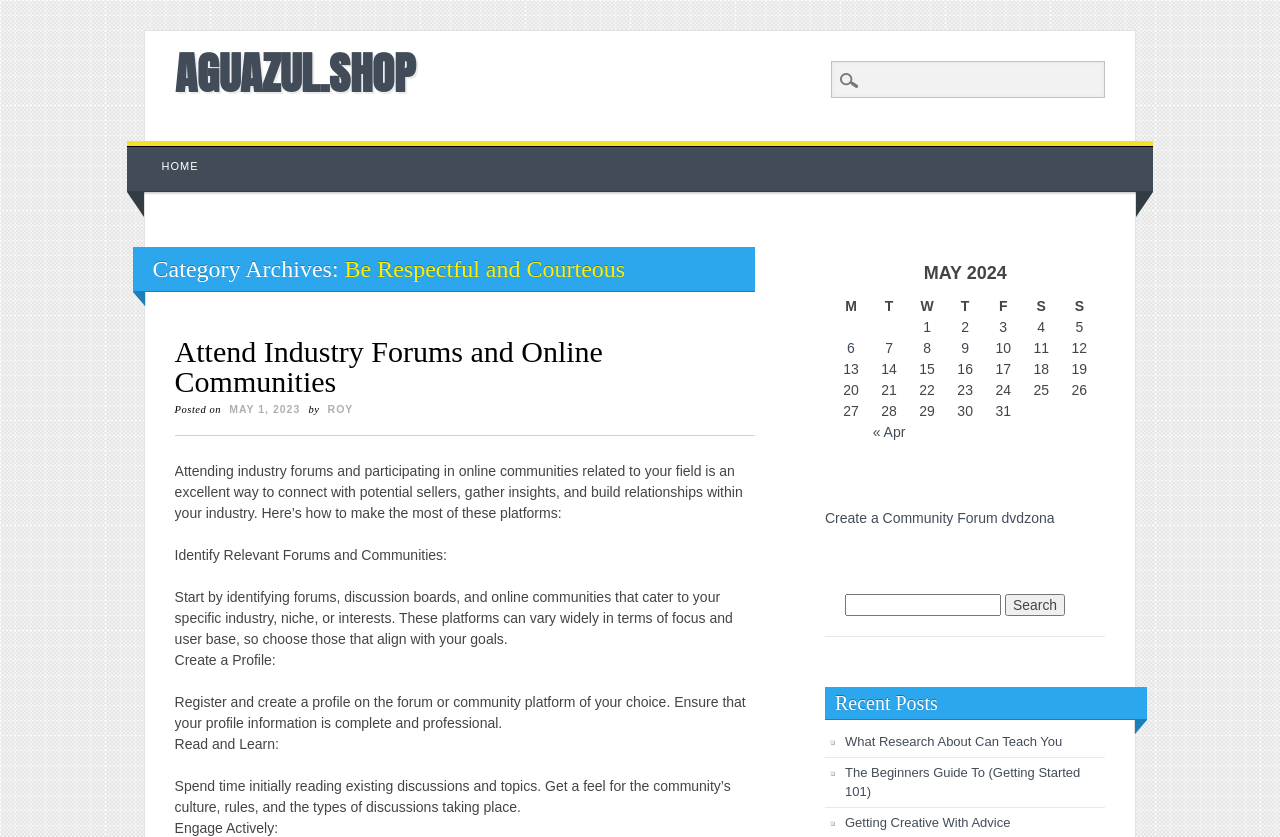Please give a concise answer to this question using a single word or phrase: 
What is the content of the grid cell at row 2, column 1 in the table 'MAY 2024'?

1